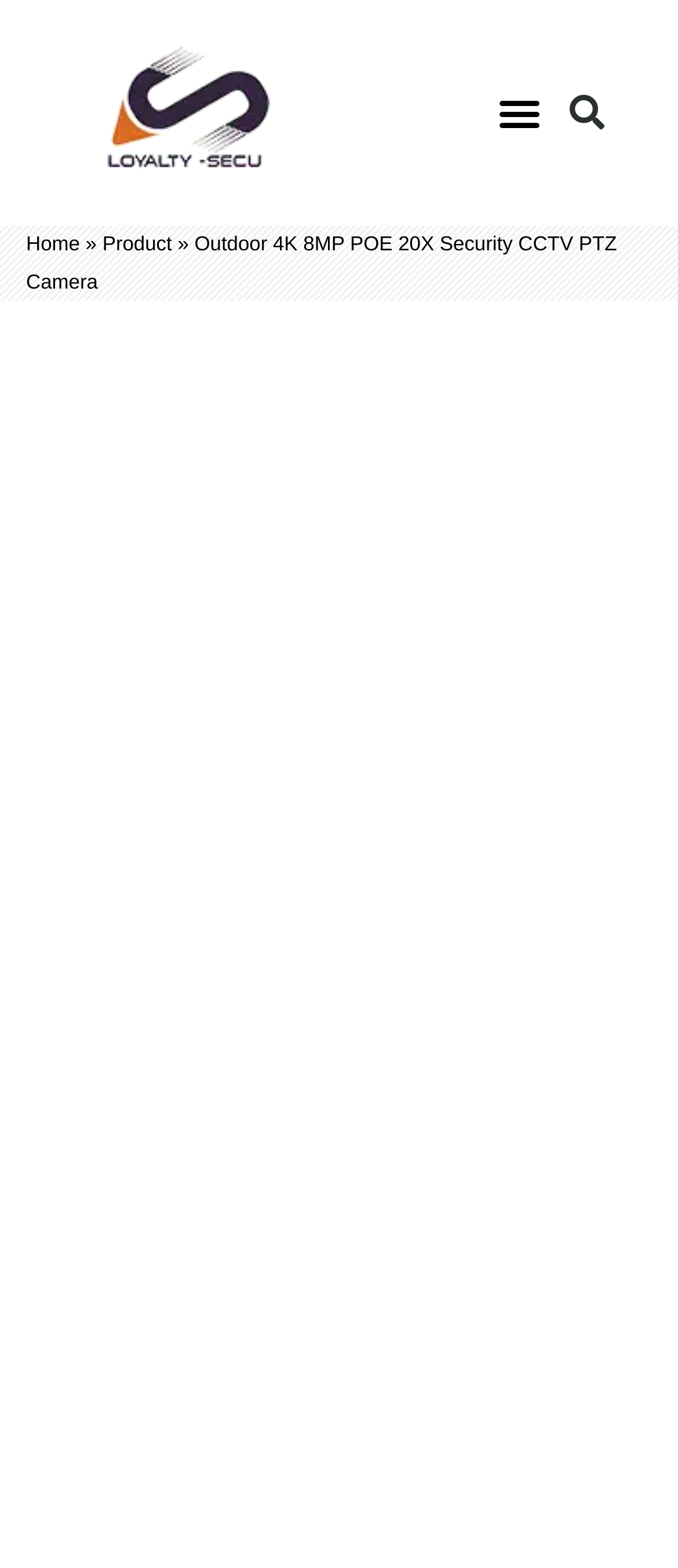What is the brand of the security camera?
Please provide a single word or phrase as your answer based on the image.

Loyalty-secu